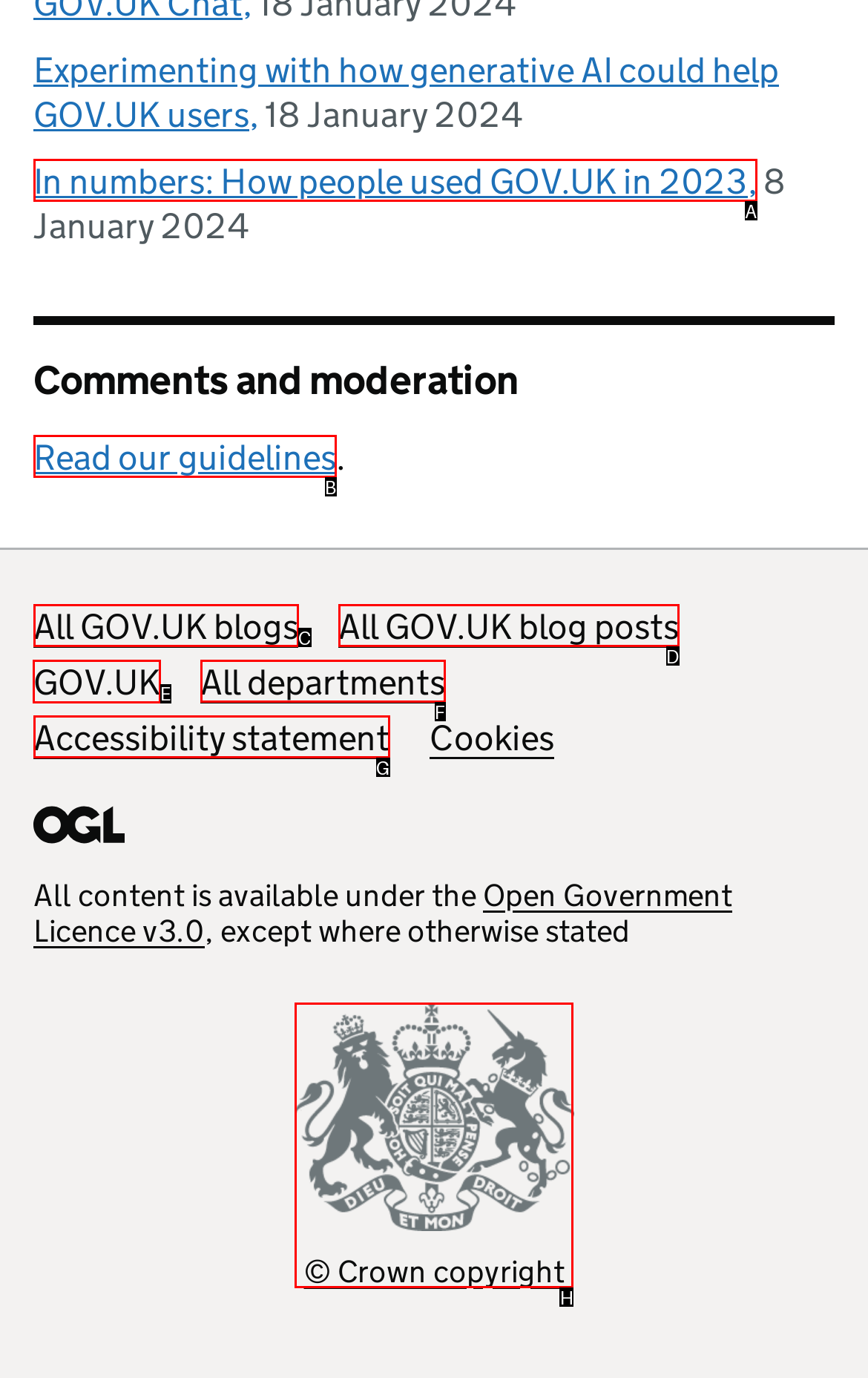Decide which letter you need to select to fulfill the task: Visit the GOV.UK homepage
Answer with the letter that matches the correct option directly.

E